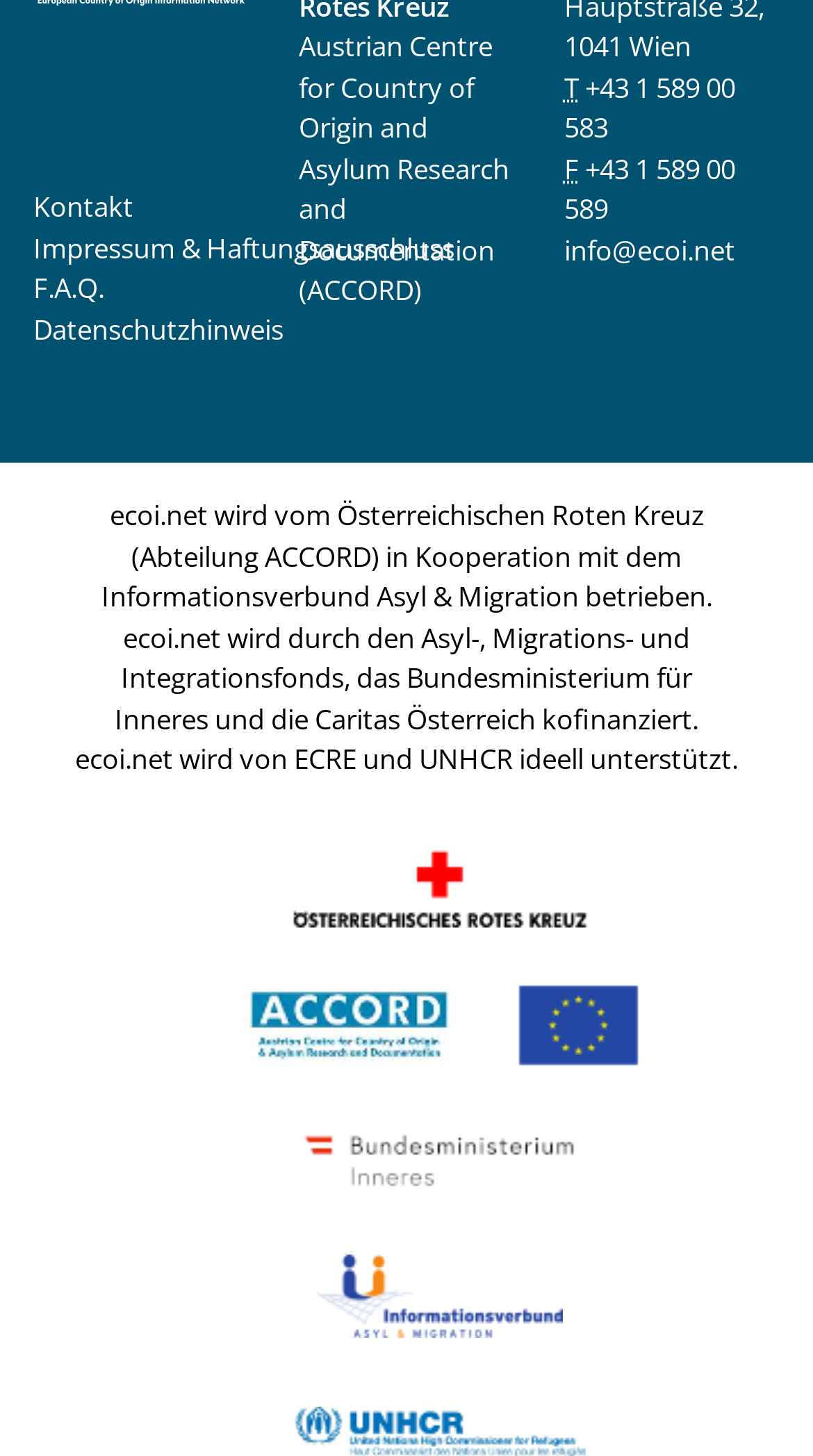Indicate the bounding box coordinates of the element that needs to be clicked to satisfy the following instruction: "Visit the Impressum & Haftungsausschluss page". The coordinates should be four float numbers between 0 and 1, i.e., [left, top, right, bottom].

[0.041, 0.157, 0.559, 0.183]